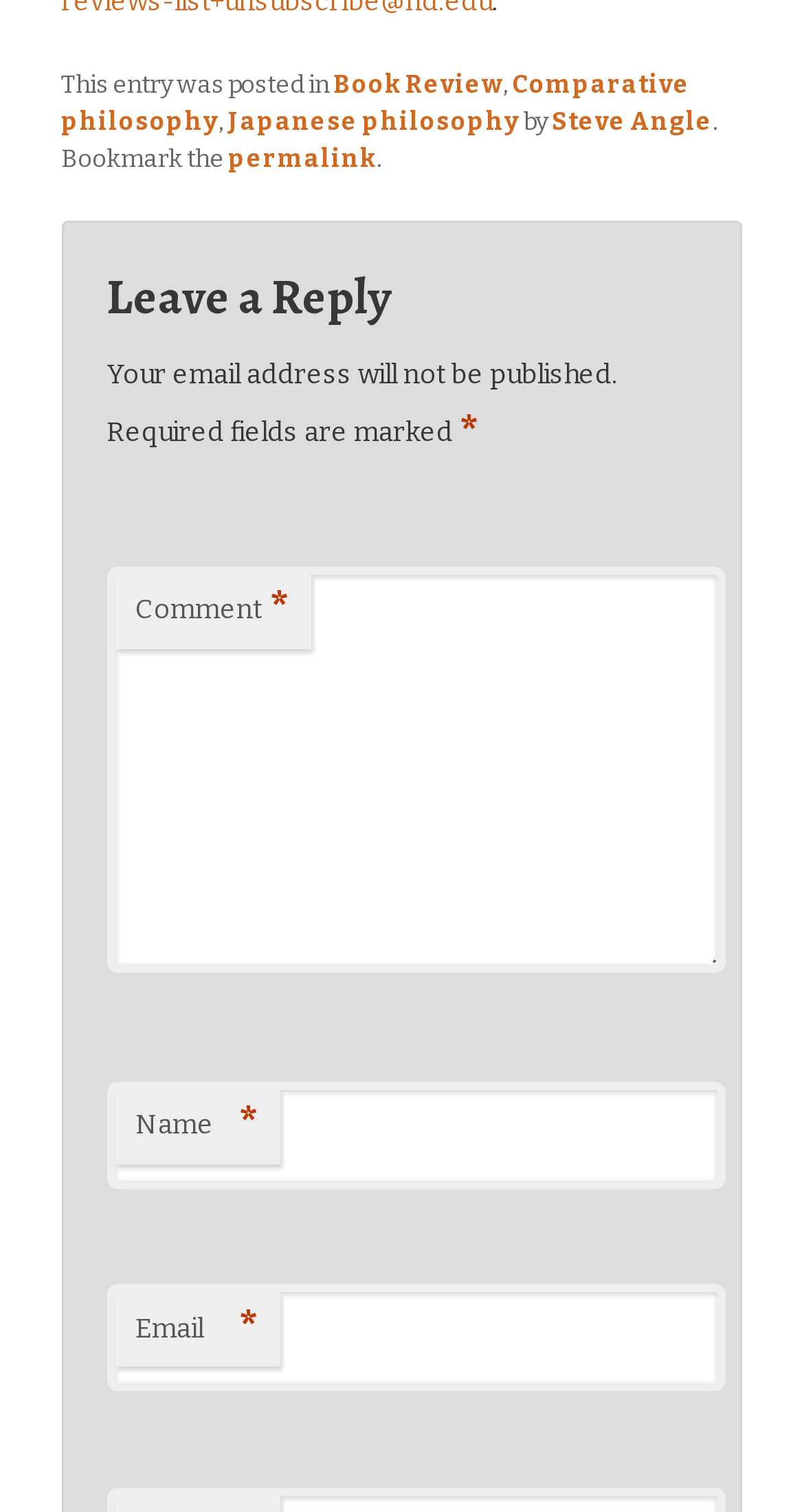Please provide the bounding box coordinates for the UI element as described: "parent_node: Email aria-describedby="email-notes" name="email"". The coordinates must be four floats between 0 and 1, represented as [left, top, right, bottom].

[0.133, 0.85, 0.902, 0.921]